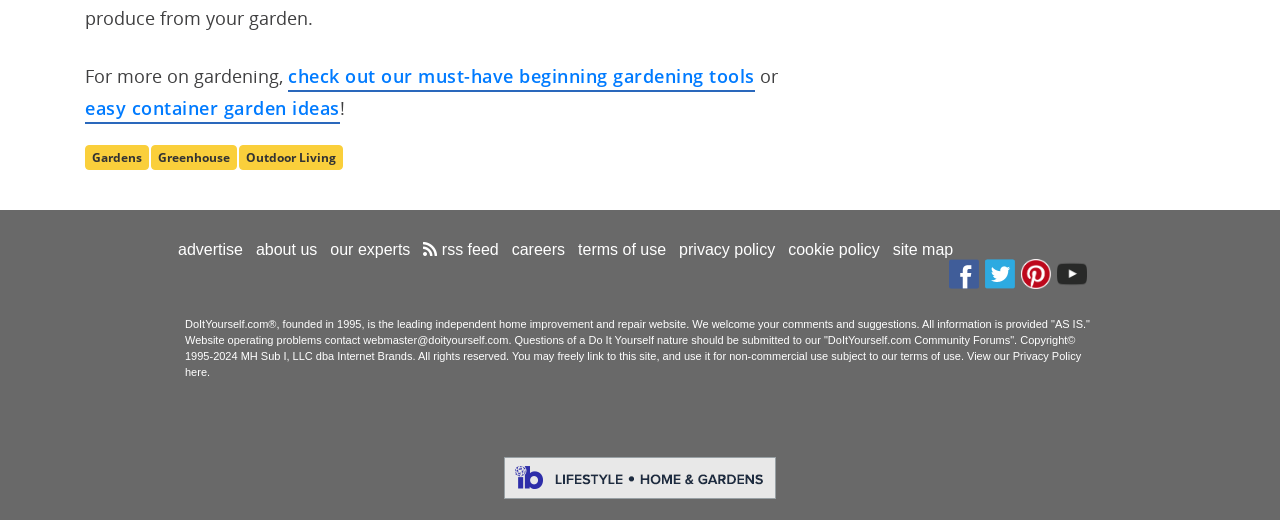Identify the bounding box coordinates for the UI element described as follows: cookie policy. Use the format (top-left x, top-left y, bottom-right x, bottom-right y) and ensure all values are floating point numbers between 0 and 1.

[0.616, 0.463, 0.687, 0.496]